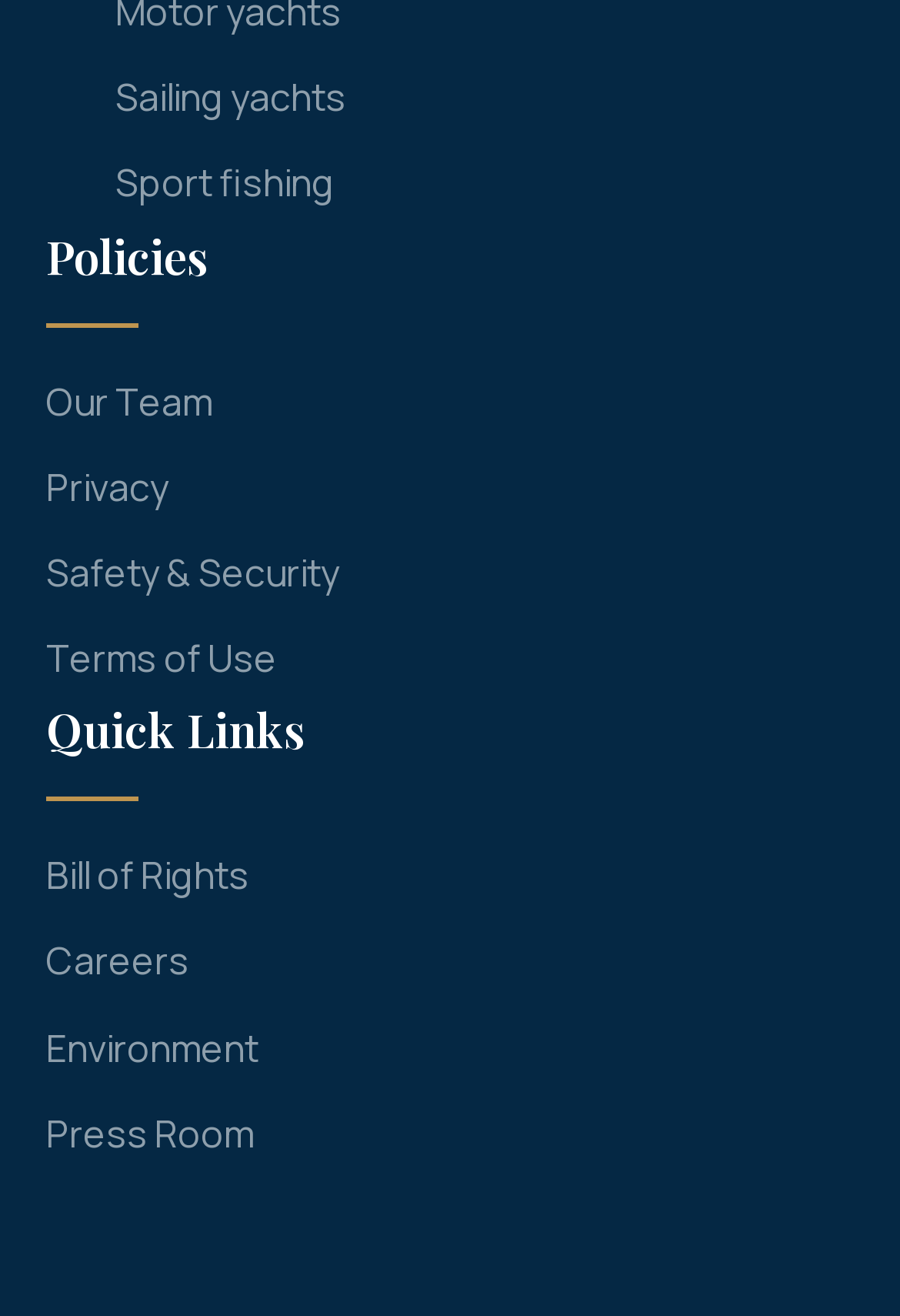Use a single word or phrase to answer the question: 
What is the last quick link?

Press Room